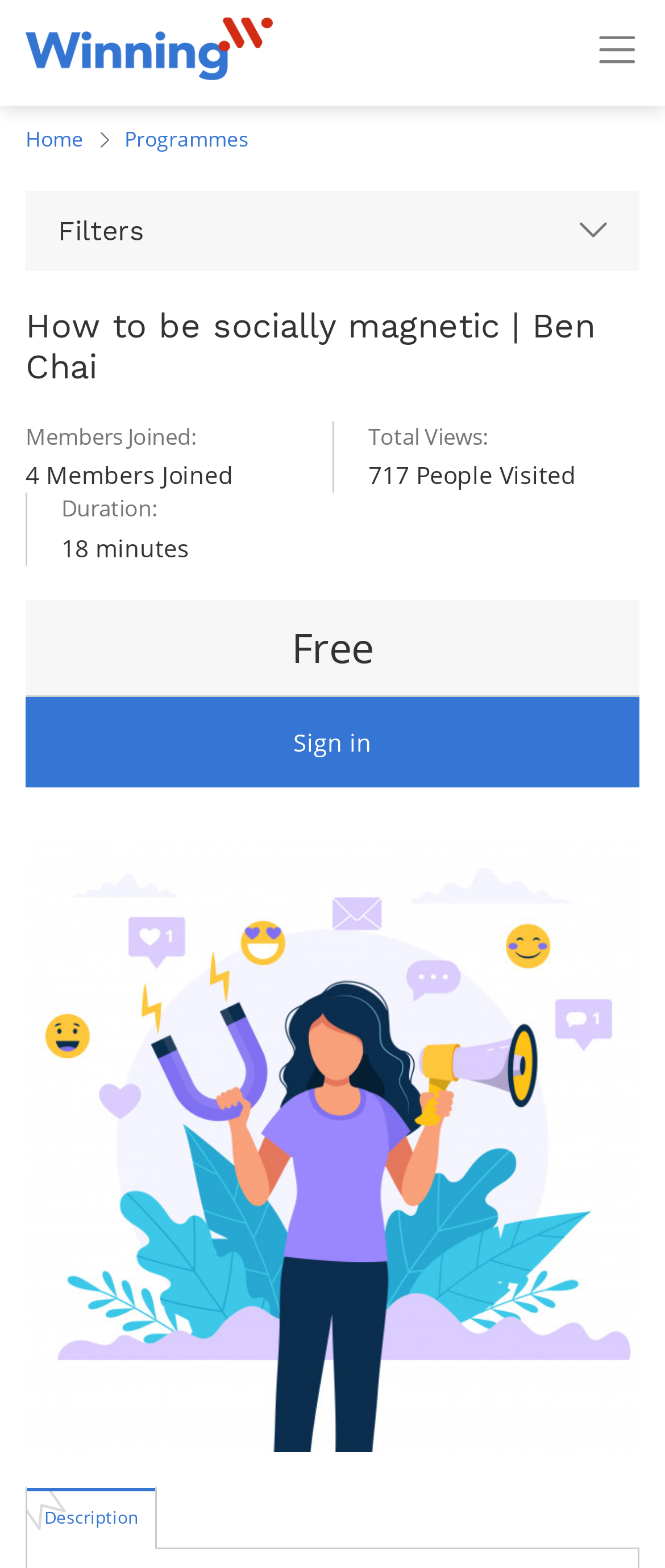Write a detailed summary of the webpage.

The webpage appears to be a course or program page, specifically about "How to be socially magnetic" by Ben Chai on the Winning platform. 

At the top left corner, there is a logo of Winning, which is an image. On the top right corner, there is an empty button. Below the logo, there are navigation links, including "Home" and "Programmes". 

Next to the navigation links, there is a heading "Filters". Below the filters heading, the main title of the page "How to be socially magnetic | Ben Chai" is displayed prominently. 

On the left side, there are some statistics about the course, including the number of members joined, total views, and duration of the course. 

In the middle of the page, there is a call-to-action button labeled "Free", indicating that the course is free to take. Below the free label, there is a "Sign in" link. 

The main content of the page is an image, likely a course image or a thumbnail, which takes up most of the page's width. 

At the bottom of the page, there is a horizontal tab list with a single tab labeled "Description", which is not currently selected.